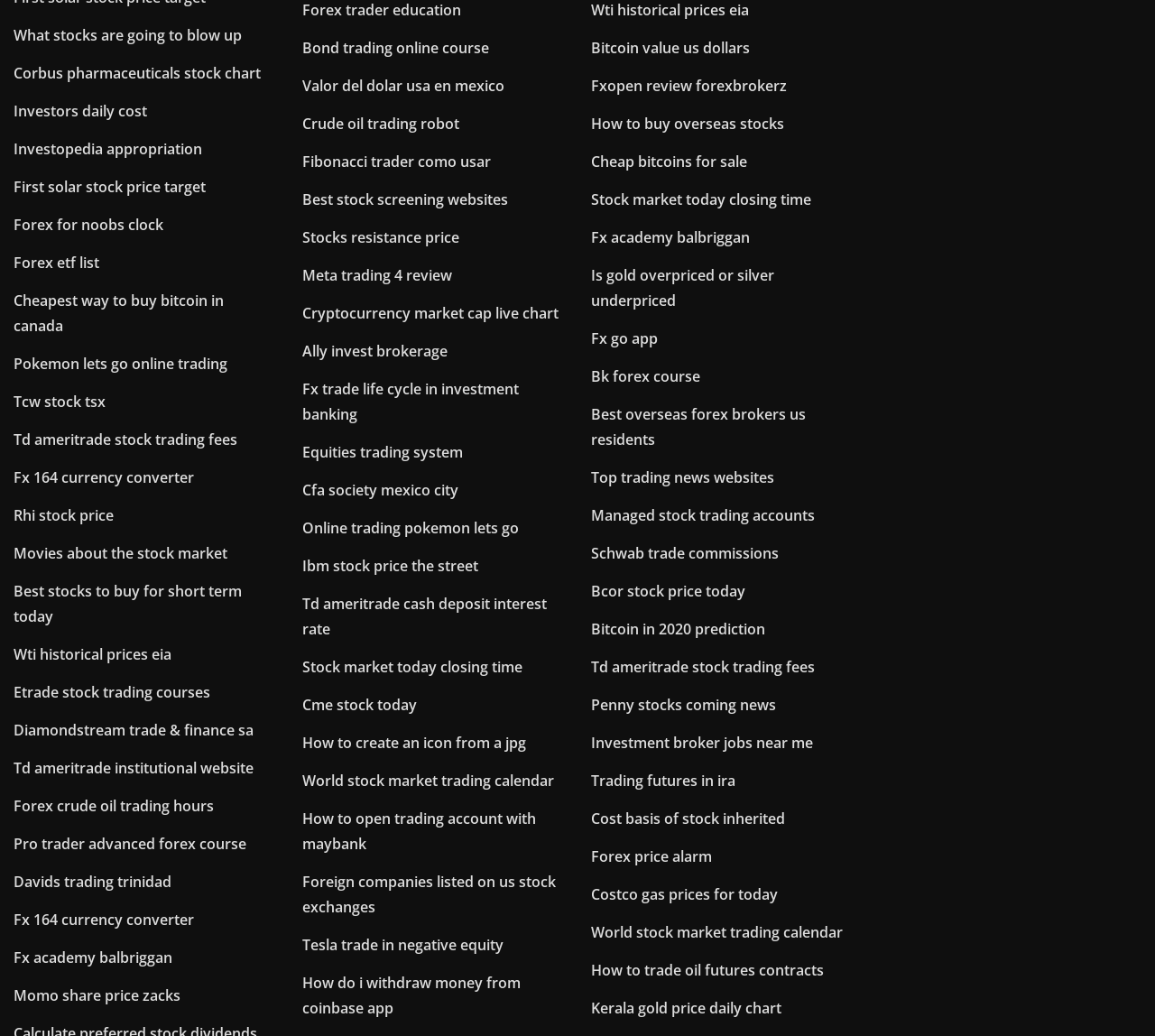Please answer the following question using a single word or phrase: 
What type of information can be found on the webpage?

Investment and trading information